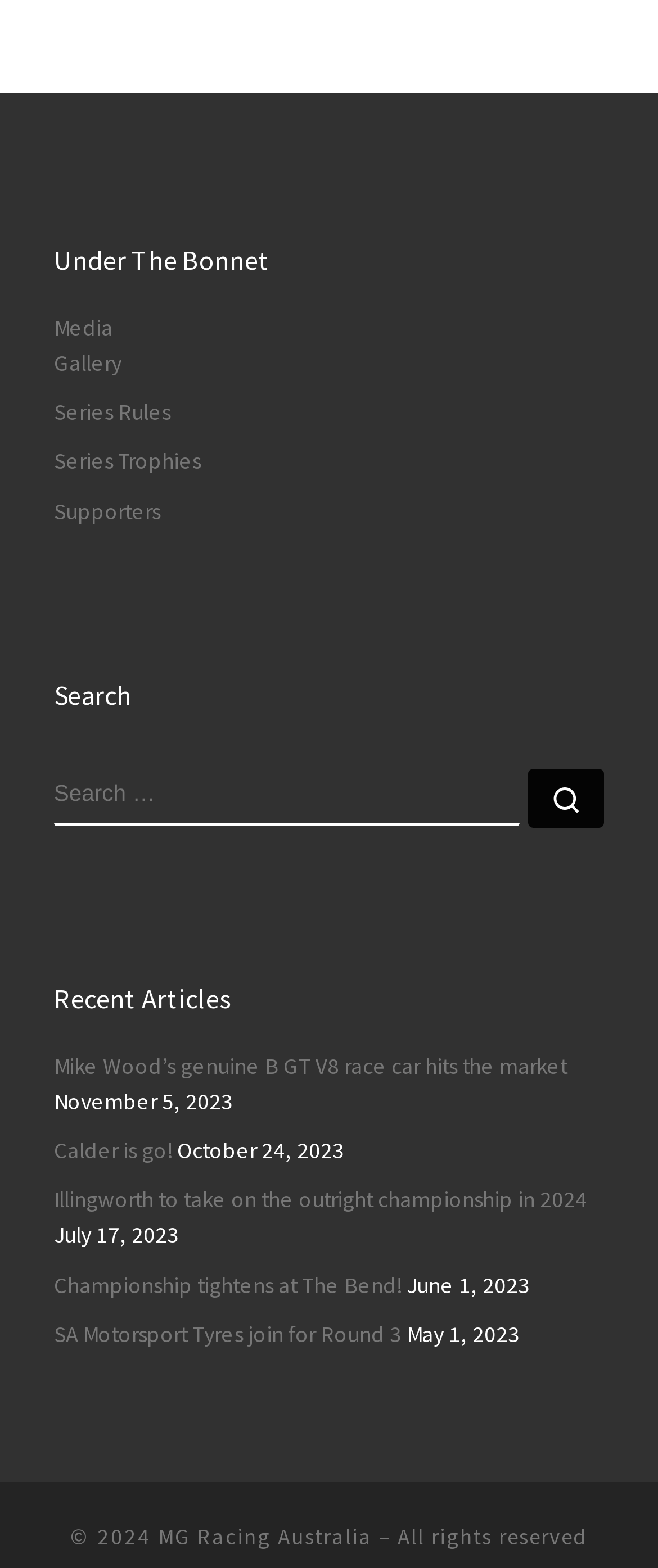Please locate the bounding box coordinates of the element's region that needs to be clicked to follow the instruction: "Read Mike Wood’s genuine B GT V8 race car hits the market article". The bounding box coordinates should be provided as four float numbers between 0 and 1, i.e., [left, top, right, bottom].

[0.082, 0.669, 0.861, 0.692]